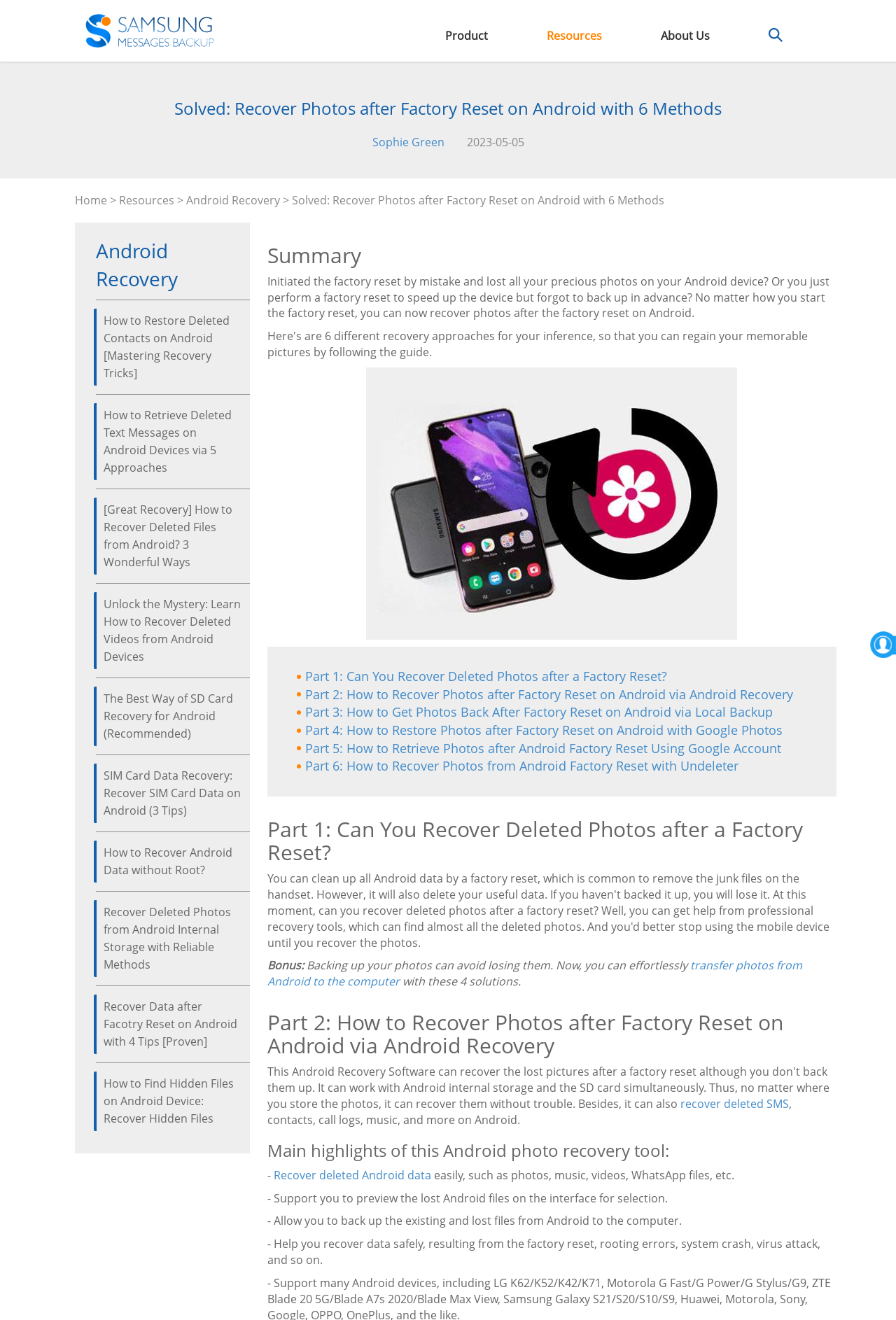Determine the bounding box for the UI element that matches this description: "parent_node: Product Resources About Us".

[0.953, 0.475, 1.0, 0.498]